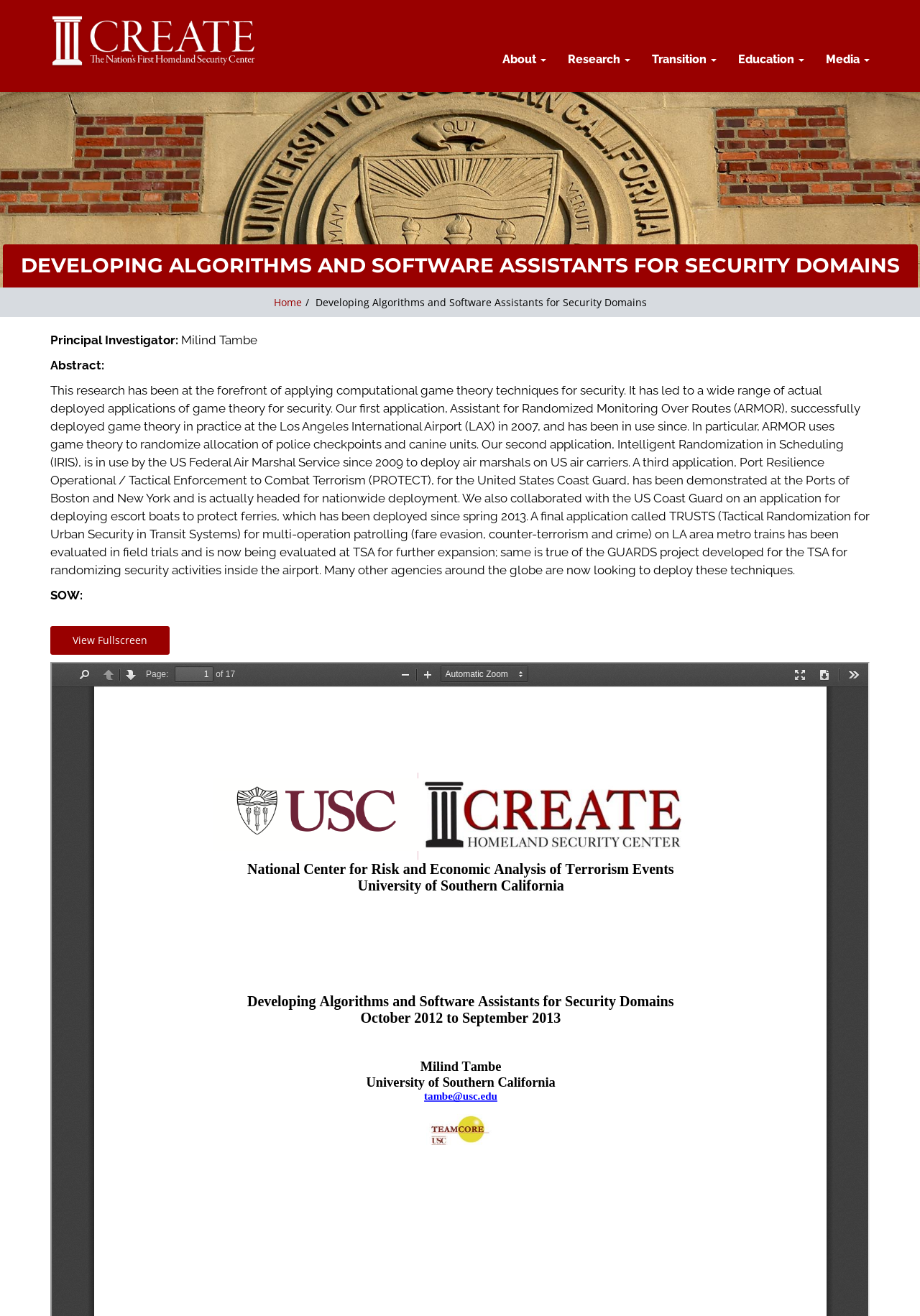Offer a comprehensive description of the webpage’s content and structure.

The webpage is about "Developing Algorithms and Software Assistants for Security Domains" and features a prominent heading with the same title at the top center of the page. Below the heading, there is a navigation menu with links to "Home", "About", "Research", "Transition", "Education", and "Media" on the top right side of the page. 

On the left side of the page, there is a section with the title "Principal Investigator" and the name "Milind Tambe" below it. Next to this section, there is an abstract that describes the research, which has been at the forefront of applying computational game theory techniques for security and has led to various deployed applications. The abstract is a long paragraph that mentions specific applications, such as ARMOR, IRIS, PROTECT, and TRUSTS, which have been deployed or are being evaluated by various agencies.

At the bottom of the abstract, there is a "SOW" section, and next to it, a "View Fullscreen" link and button.